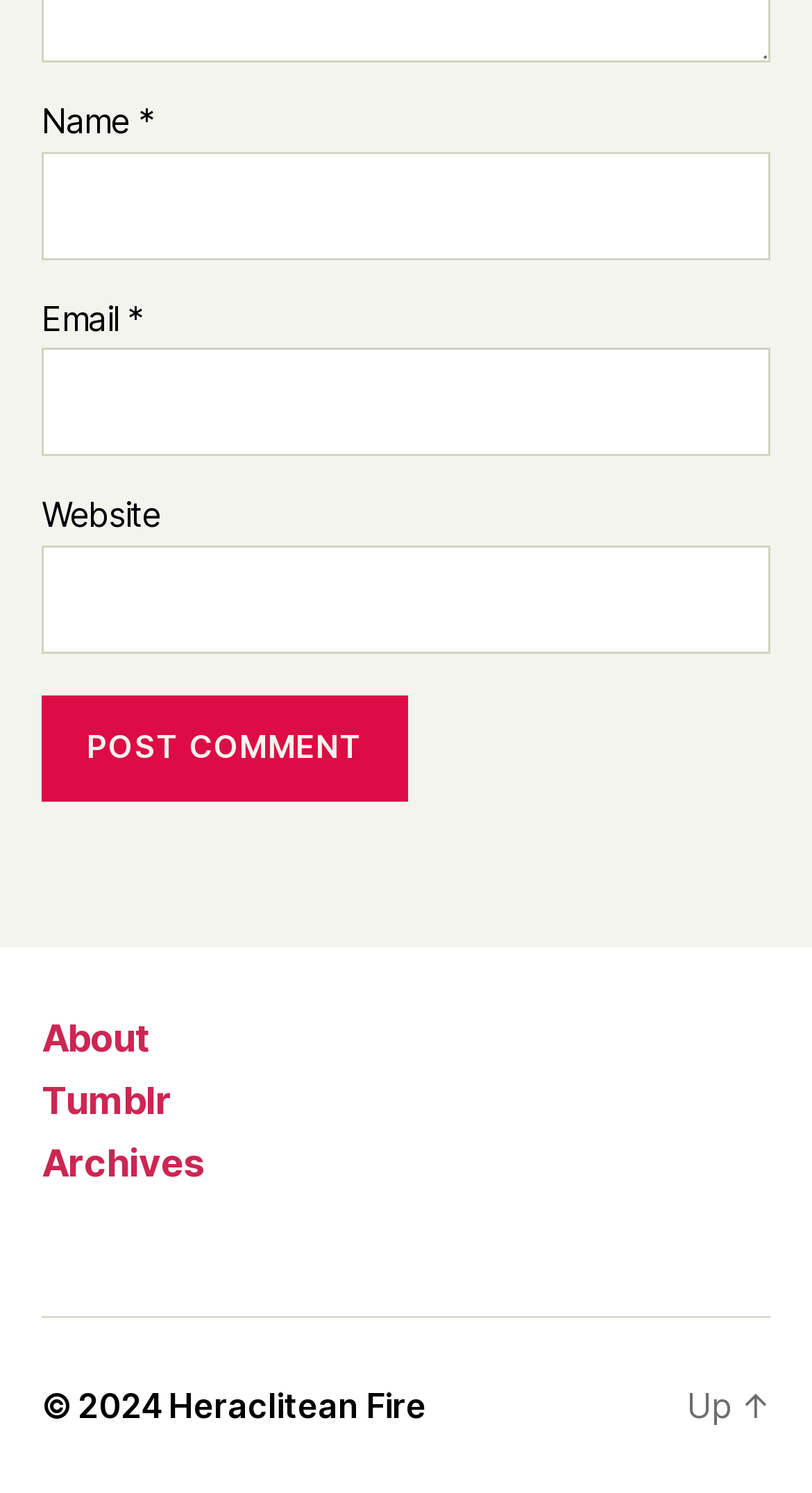Please indicate the bounding box coordinates of the element's region to be clicked to achieve the instruction: "Visit the About page". Provide the coordinates as four float numbers between 0 and 1, i.e., [left, top, right, bottom].

[0.051, 0.681, 0.184, 0.711]